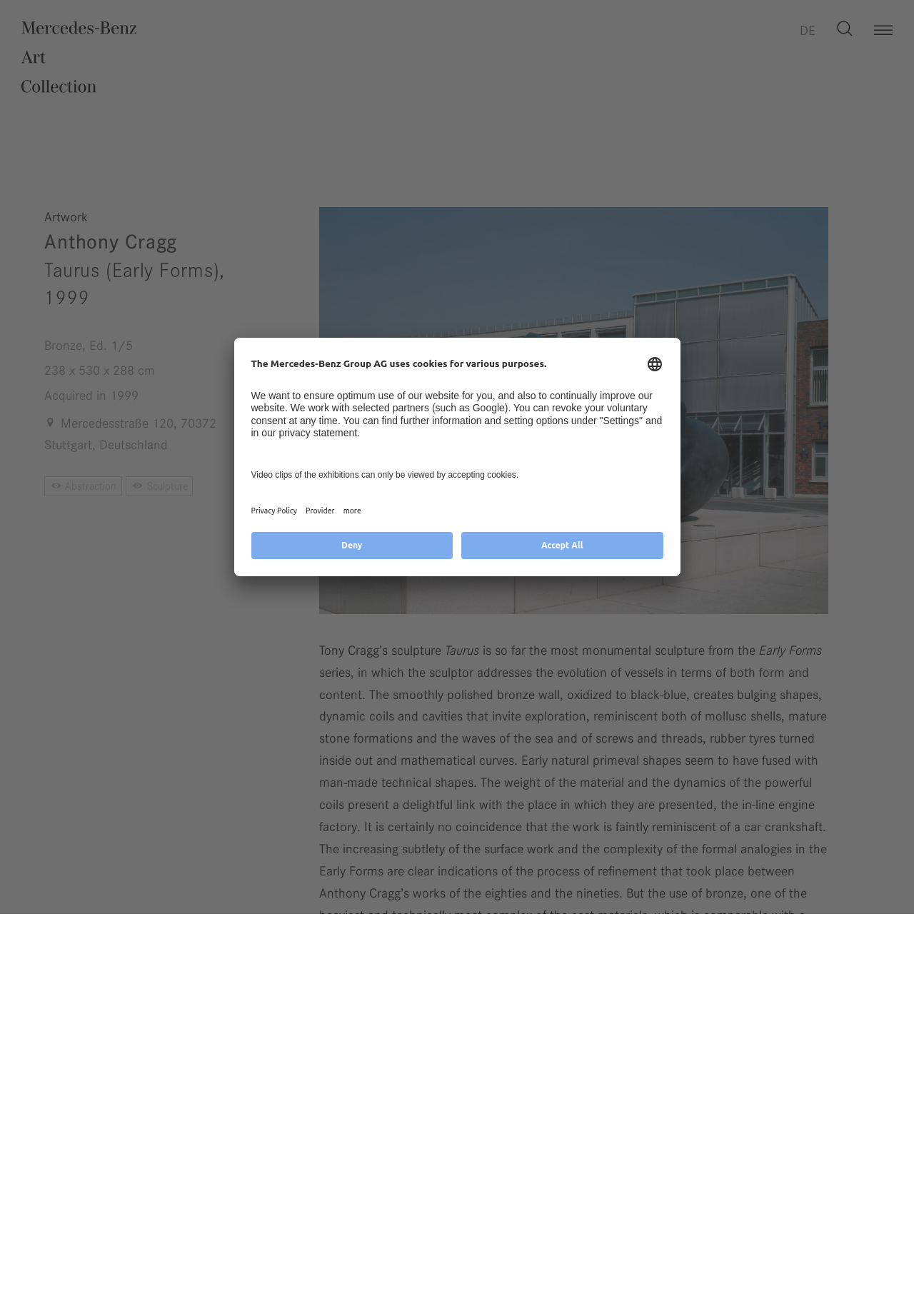Where is the artist from?
Relying on the image, give a concise answer in one word or a brief phrase.

Liverpool, GB